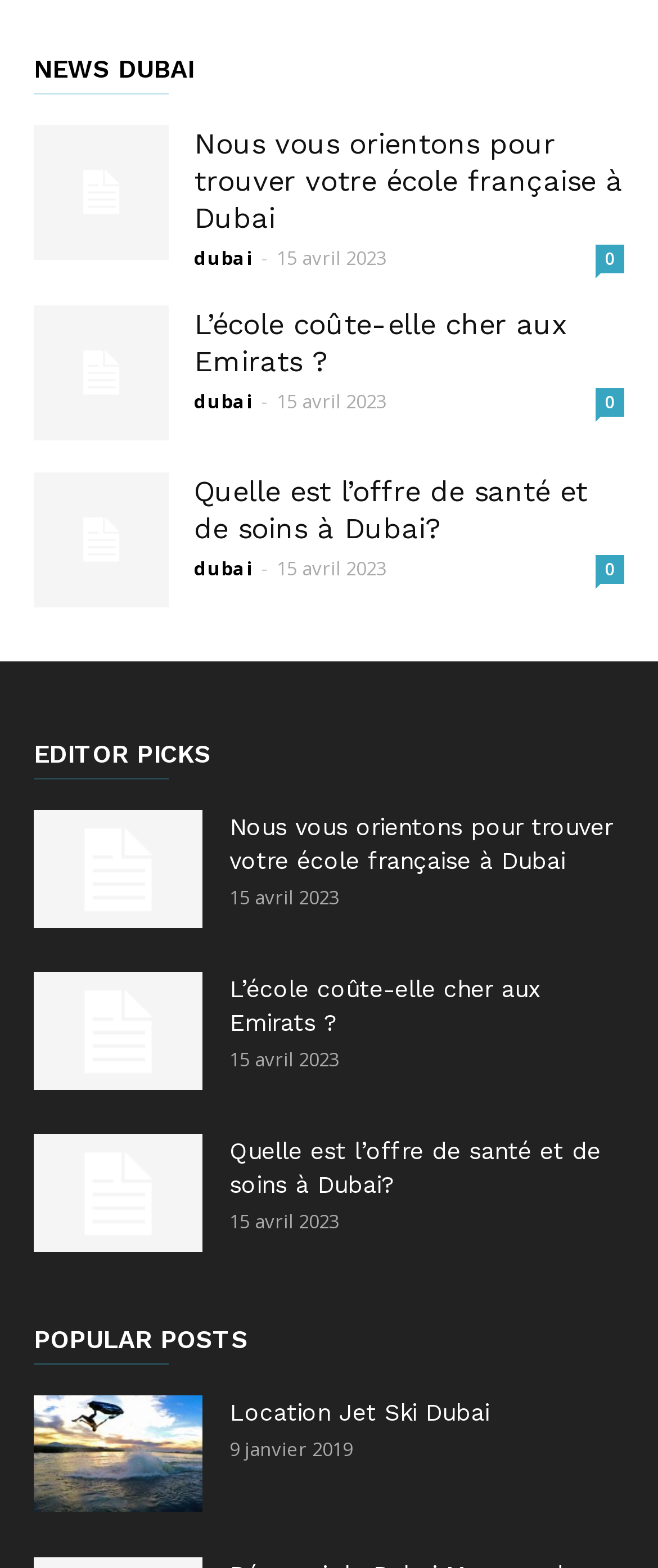Locate the bounding box coordinates for the element described below: "Location Jet Ski Dubai". The coordinates must be four float values between 0 and 1, formatted as [left, top, right, bottom].

[0.349, 0.892, 0.744, 0.909]